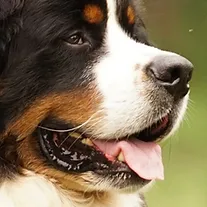Use a single word or phrase to answer the question:
What is the purpose of depicting this dog?

To attract stud services